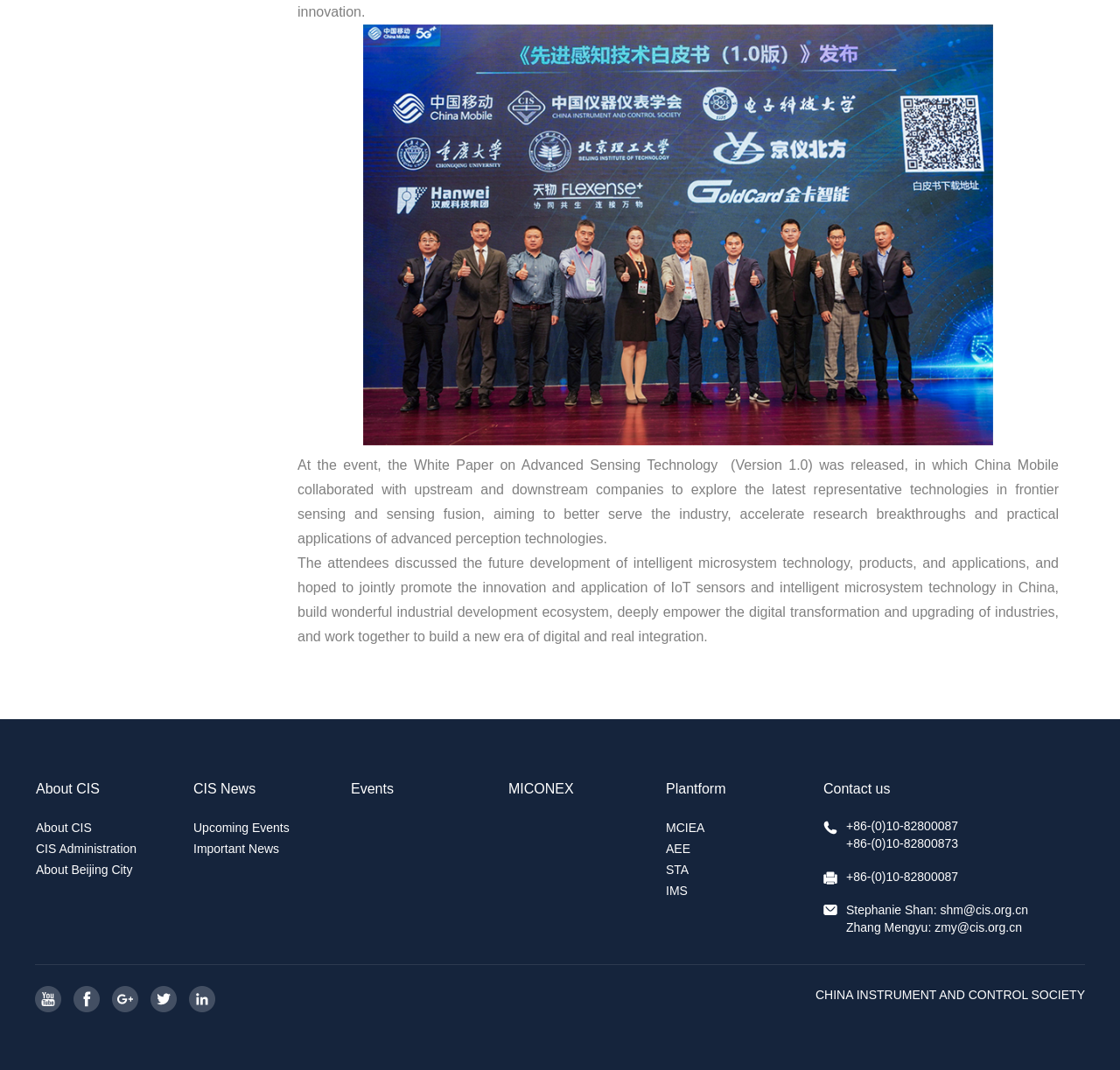From the webpage screenshot, predict the bounding box of the UI element that matches this description: "Important News".

[0.173, 0.783, 0.274, 0.803]